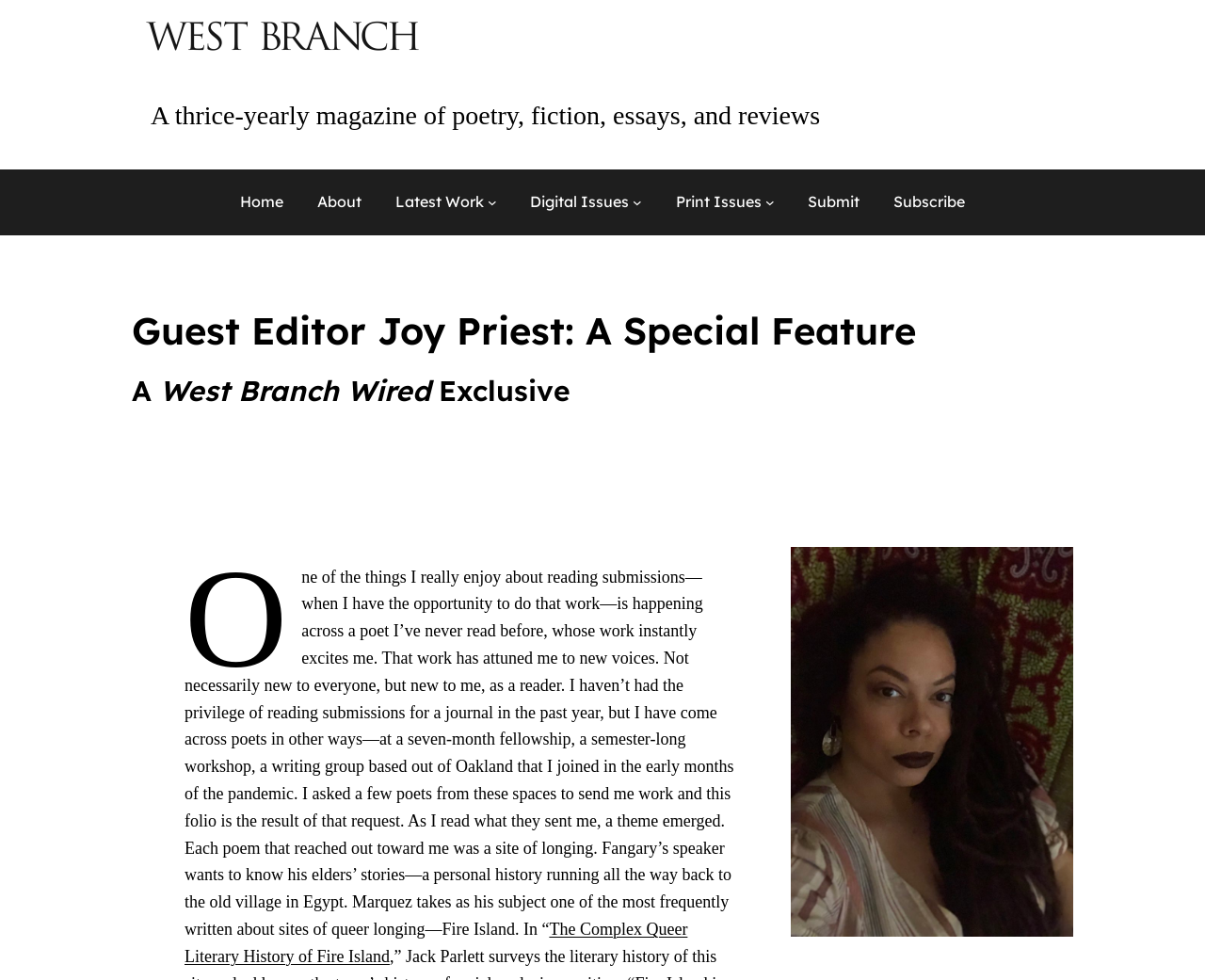Offer a detailed account of what is visible on the webpage.

The webpage is a literary magazine's special feature, edited by Joy Priest. At the top, there is a link to "West Branch" accompanied by an image with the same name. Below this, a brief description of the magazine is provided, stating that it is a thrice-yearly publication featuring poetry, fiction, essays, and reviews.

On the top menu, there are several links, including "Home", "About", "Latest Work", "Digital Issues", "Print Issues", "Submit", and "Subscribe". The "Latest Work", "Digital Issues", and "Print Issues" links have corresponding submenu buttons.

The main content of the page is divided into two sections. The first section has two headings, "Guest Editor Joy Priest: A Special Feature" and "A West Branch Wired Exclusive". The second section features a figure, likely an image, and a block of text that appears to be an introduction or editorial note by Joy Priest. The text discusses the editor's experience reading submissions and discovering new poets, and how this led to the creation of a folio featuring poems that explore themes of longing.

There is also a link within the text, "The Complex Queer Literary History of Fire Island", which appears to be a reference to one of the poems featured in the folio. Overall, the webpage presents a literary magazine's special feature, with a focus on poetry and the editor's personal reflections on the selection process.